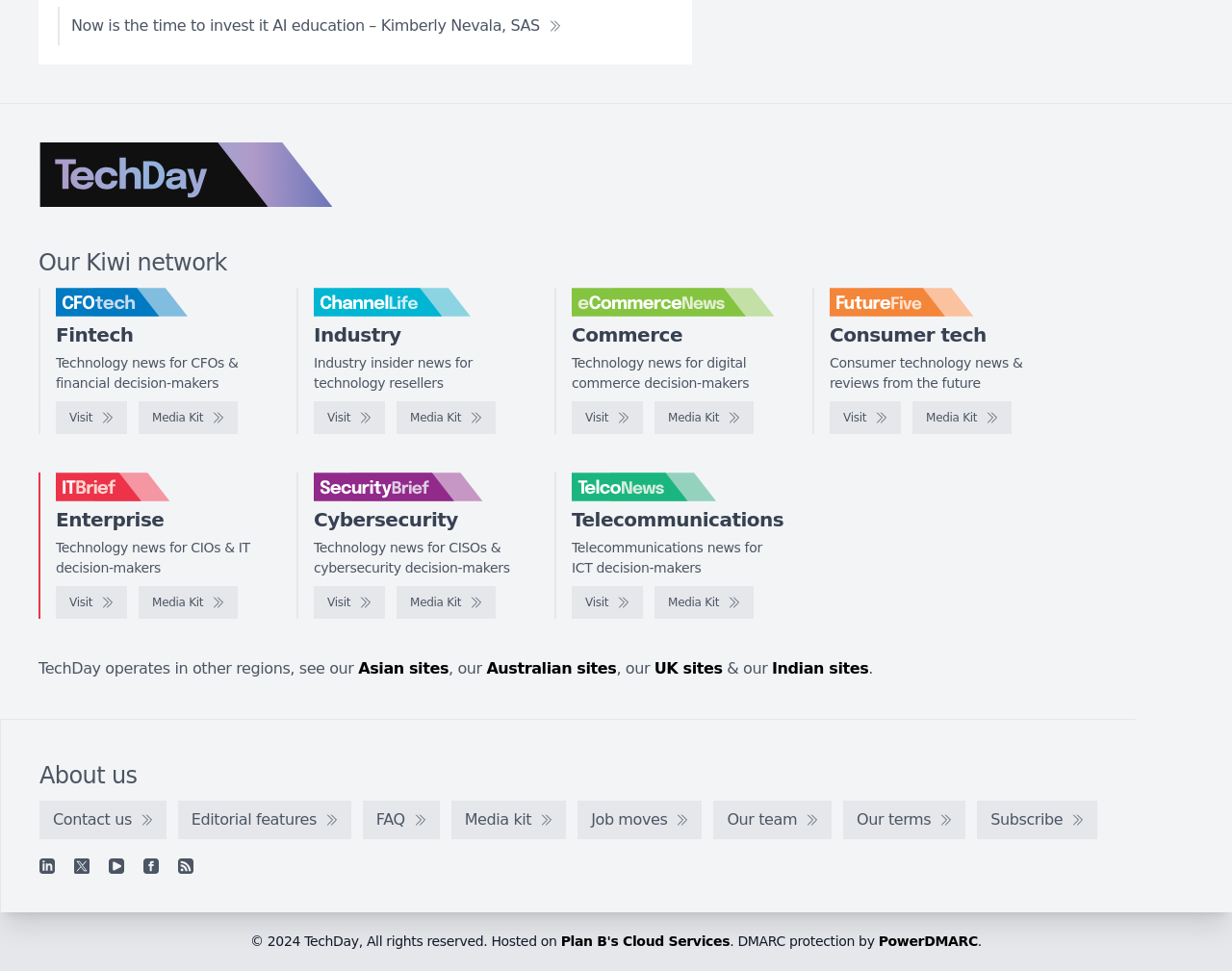Locate the UI element described by Plan B's Cloud Services and provide its bounding box coordinates. Use the format (top-left x, top-left y, bottom-right x, bottom-right y) with all values as floating point numbers between 0 and 1.

[0.455, 0.961, 0.592, 0.977]